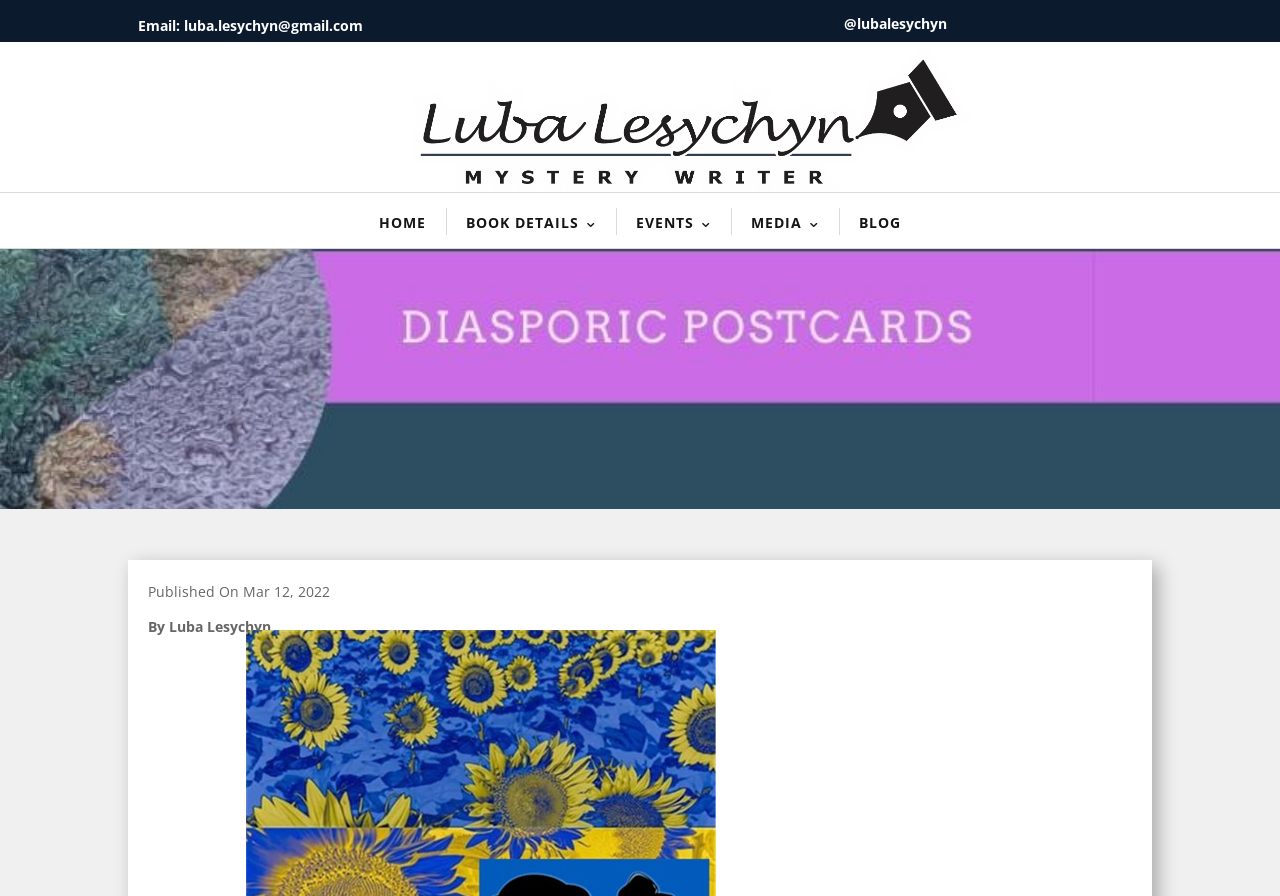When was the post published?
Give a detailed response to the question by analyzing the screenshot.

I found the publication date by looking at the static text 'Published On Mar 12, 2022'.